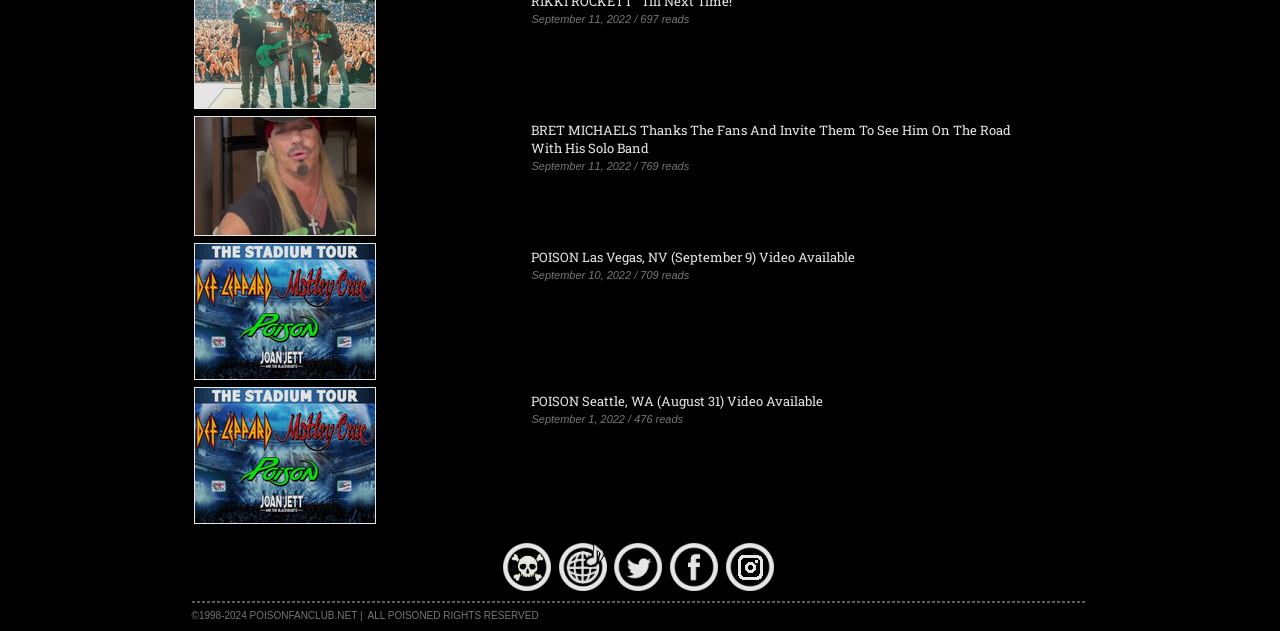What is the date of the latest news article? Refer to the image and provide a one-word or short phrase answer.

September 11, 2022